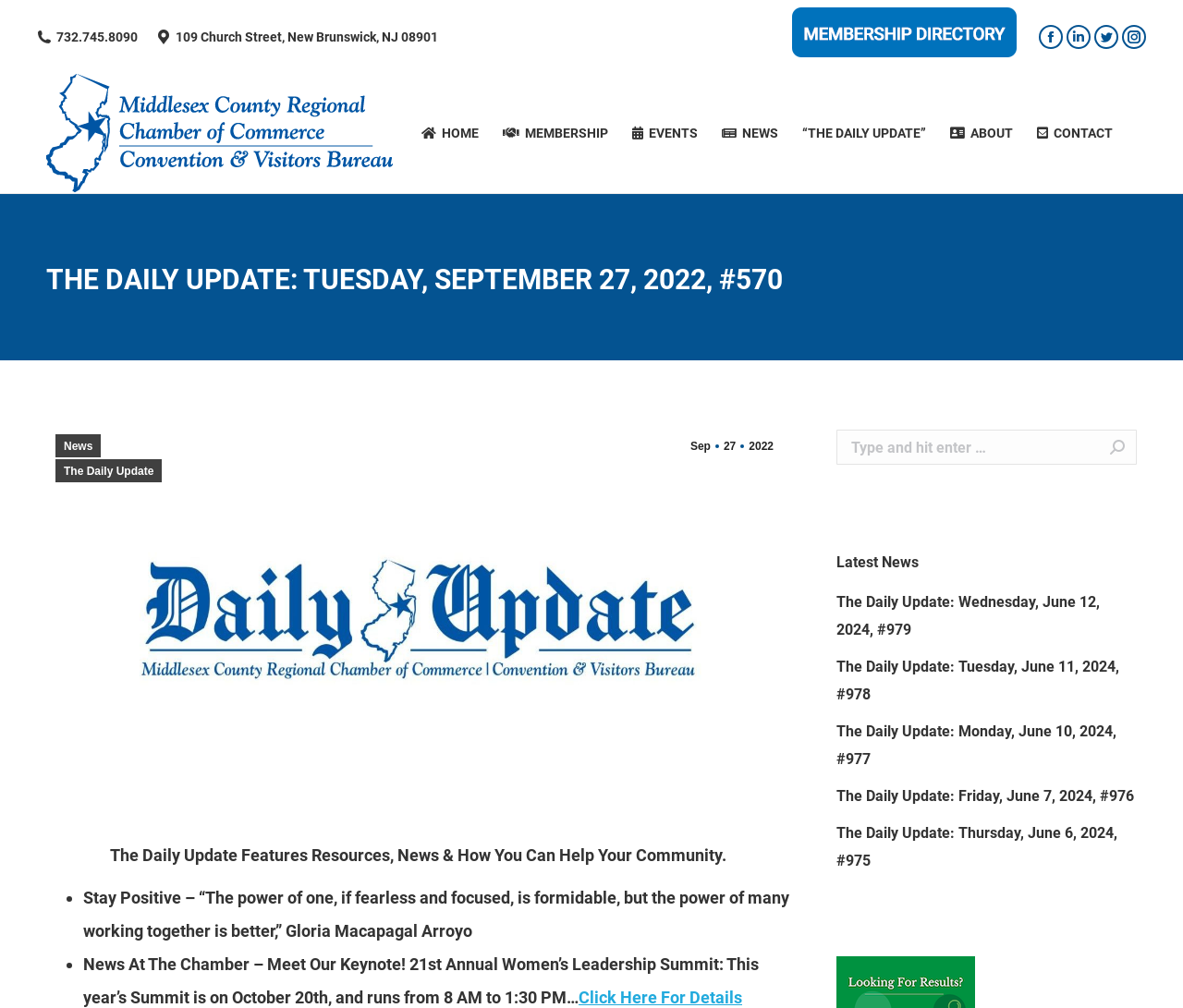Find the bounding box coordinates of the area to click in order to follow the instruction: "View the Daily Update for Wednesday, June 12, 2024".

[0.707, 0.584, 0.961, 0.639]